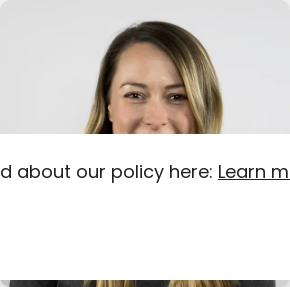Utilize the details in the image to give a detailed response to the question: What is the color of Louise's top?

According to the caption, Louise Boothroyd is dressed in a grey top, which suggests the color of her clothing is grey.